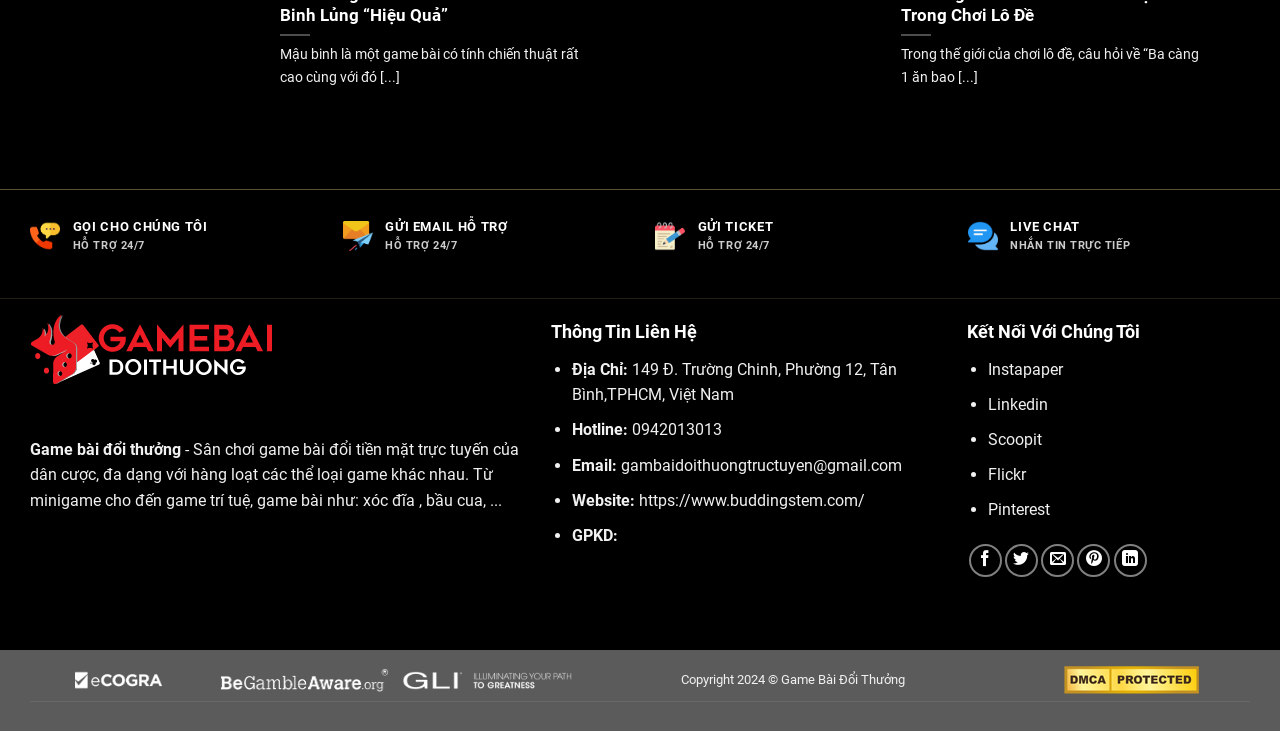Please answer the following question using a single word or phrase: 
What is the name of the game?

Game Bài Đổi Thưởng